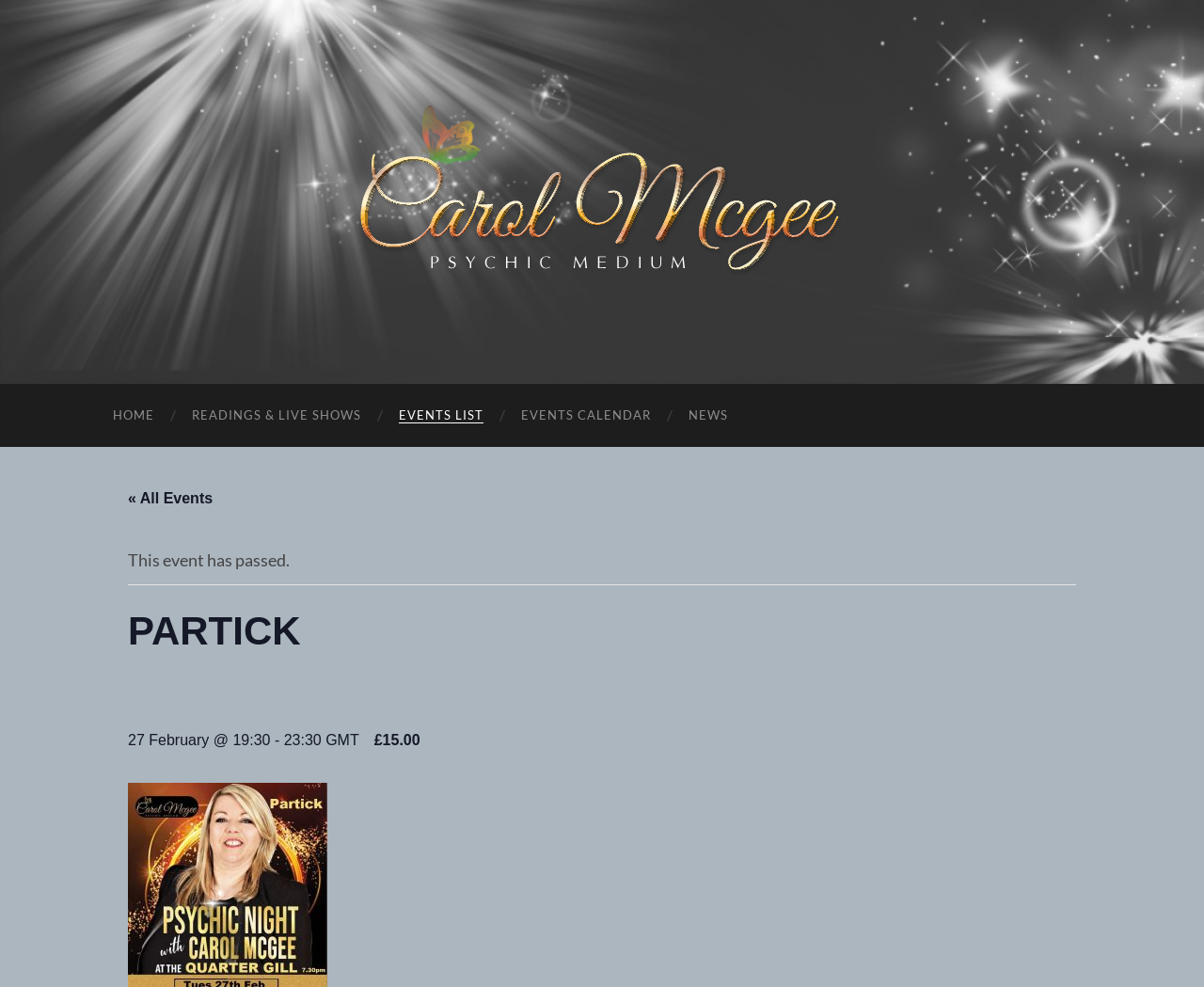Using the information from the screenshot, answer the following question thoroughly:
What is the name of the psychic medium?

The name of the psychic medium can be found in the link at the top of the page, which says 'Carol Mcgee'. This link is likely a navigation link to the psychic medium's profile or homepage.